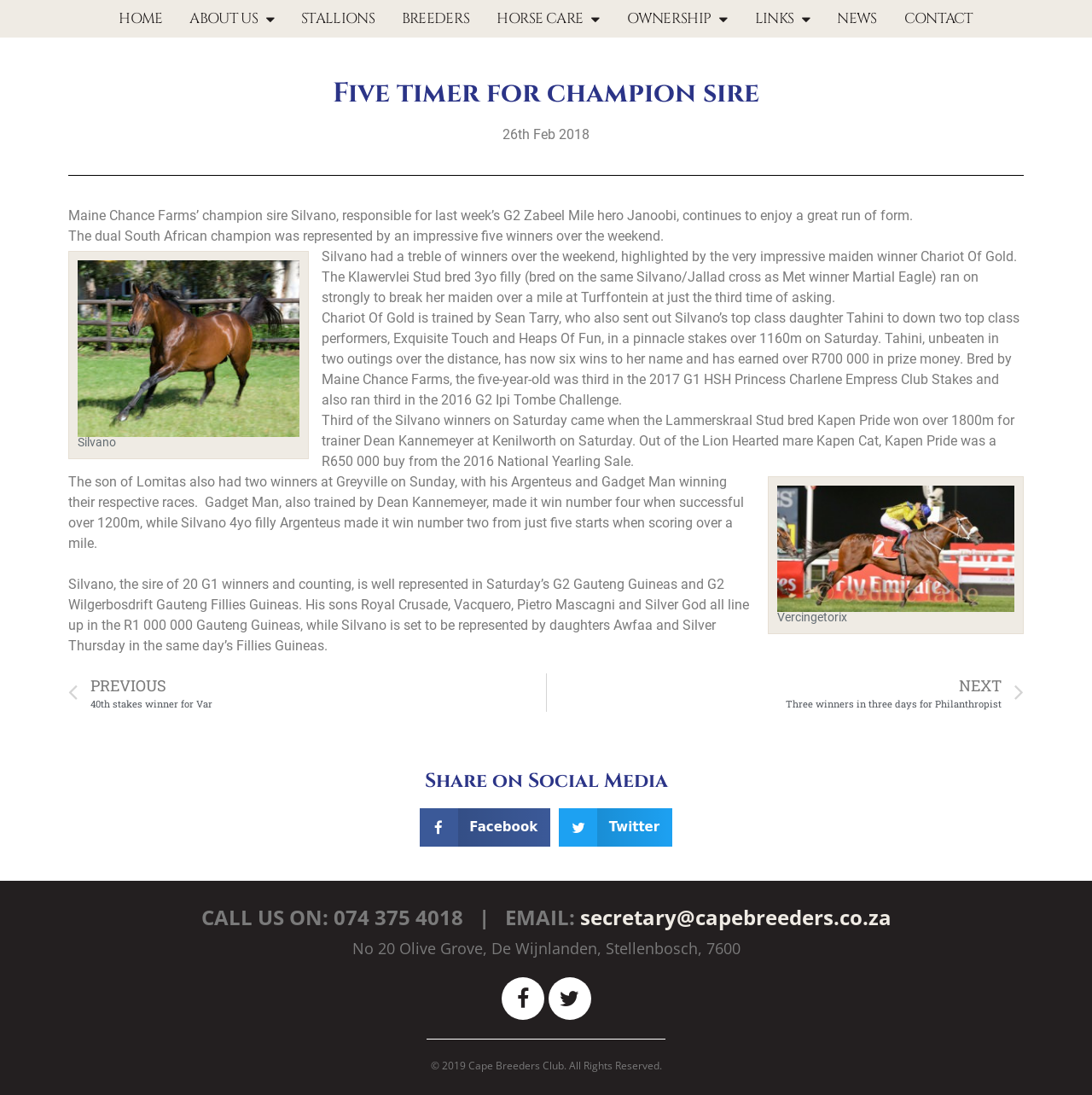Explain the features and main sections of the webpage comprehensively.

This webpage is about the Cape Breeders Club, with a focus on the champion sire Silvano. At the top of the page, there is a navigation menu with links to various sections, including "HOME", "STALLIONS", "BREEDERS", and "NEWS". 

Below the navigation menu, there is a main heading that reads "Five timer for champion sire". The article discusses Silvano's recent successes, including five winners over the weekend. The text is accompanied by two images, one of Silvano and another of Vercingetorix. 

The article is divided into several paragraphs, each describing a different aspect of Silvano's achievements. There are also links to previous and next articles at the bottom of the page. 

On the right side of the page, there is a section titled "Share on Social Media" with buttons to share the article on Facebook and Twitter. 

At the bottom of the page, there is a footer section with contact information, including a phone number, email address, and physical address. There are also links to the Cape Breeders Club's social media profiles on Facebook and Twitter. Finally, there is a copyright notice stating that the content is owned by the Cape Breeders Club.